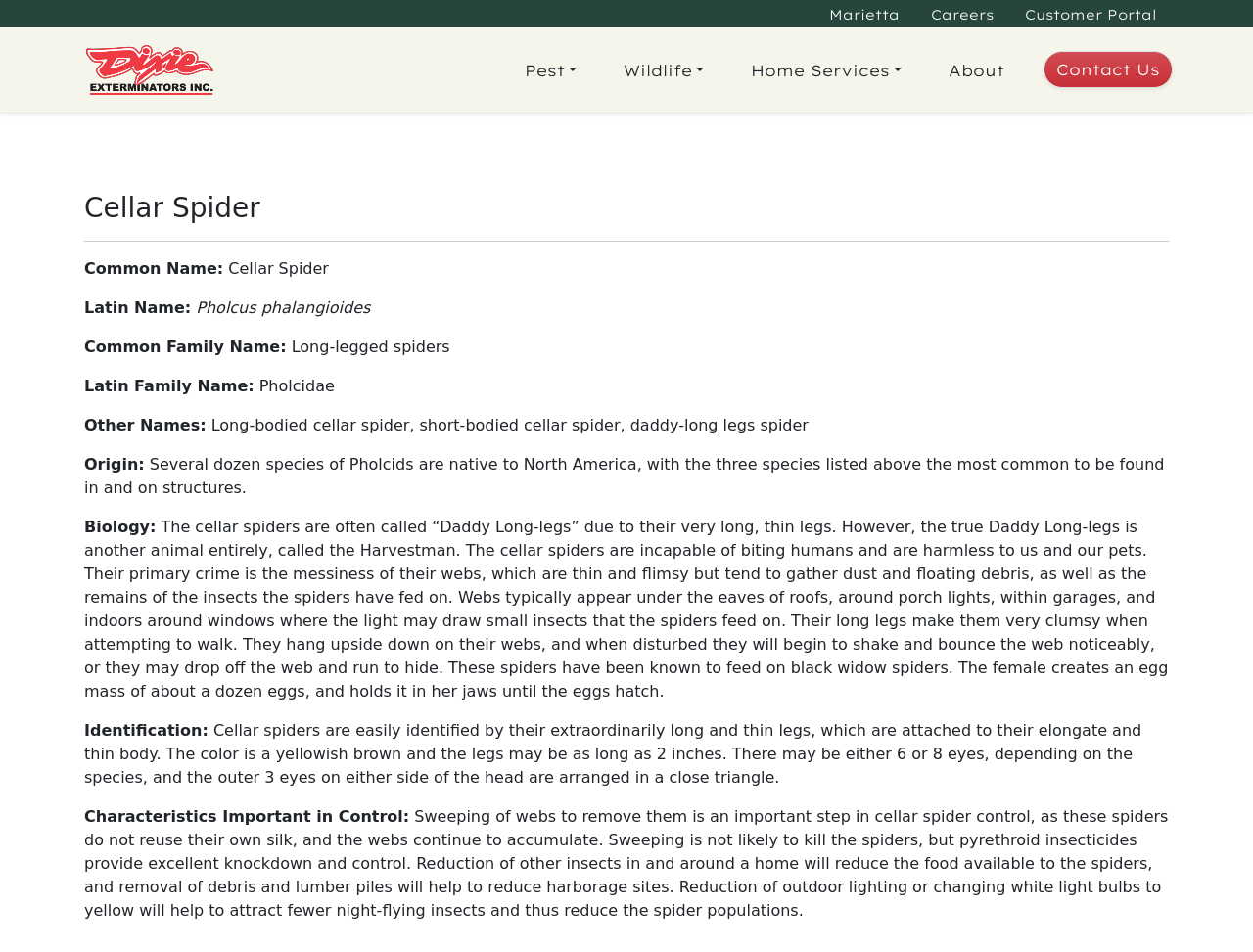What is the color of cellar spiders?
From the image, provide a succinct answer in one word or a short phrase.

Yellowish brown